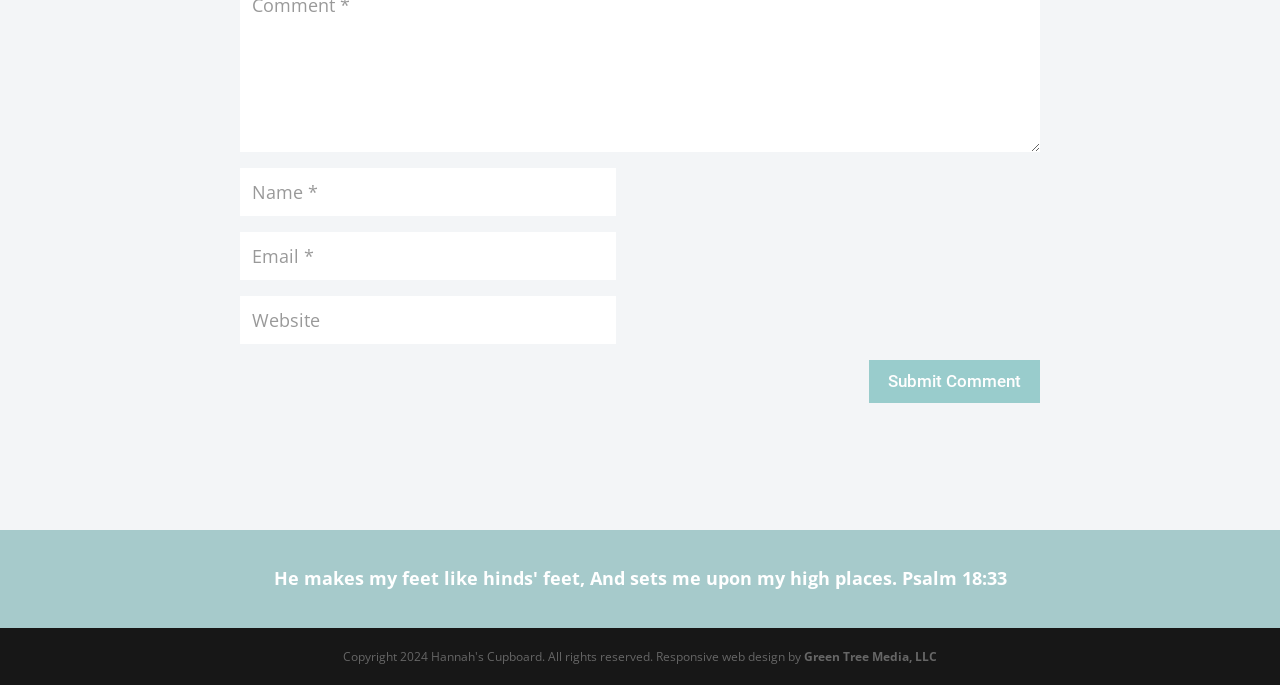Examine the screenshot and answer the question in as much detail as possible: What is the button at the bottom of the page for?

The button at the bottom of the page has the text 'Submit Comment', suggesting that it is used to submit a comment or feedback after entering the required information in the textboxes.